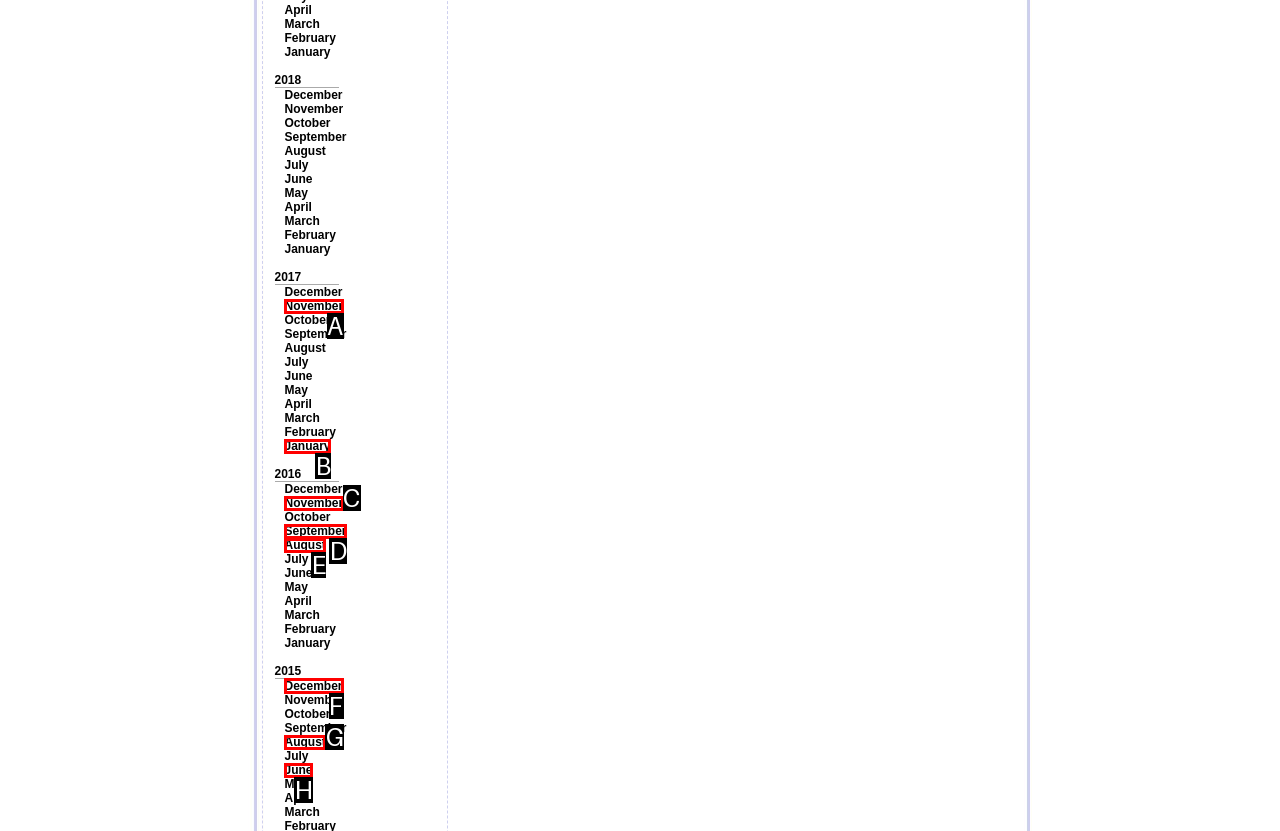Indicate which lettered UI element to click to fulfill the following task: View December 2015
Provide the letter of the correct option.

F